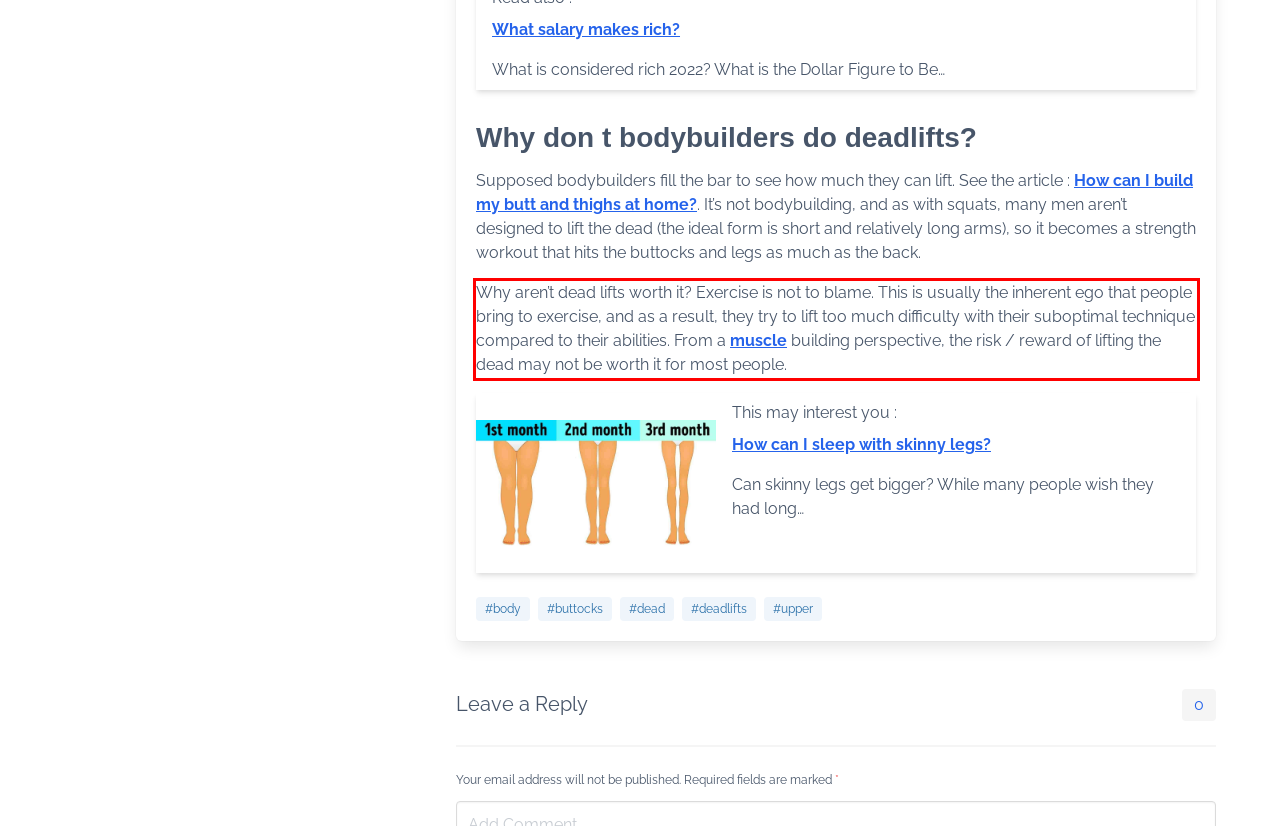Please examine the webpage screenshot containing a red bounding box and use OCR to recognize and output the text inside the red bounding box.

Why aren’t dead lifts worth it? Exercise is not to blame. This is usually the inherent ego that people bring to exercise, and as a result, they try to lift too much difficulty with their suboptimal technique compared to their abilities. From a muscle building perspective, the risk / reward of lifting the dead may not be worth it for most people.